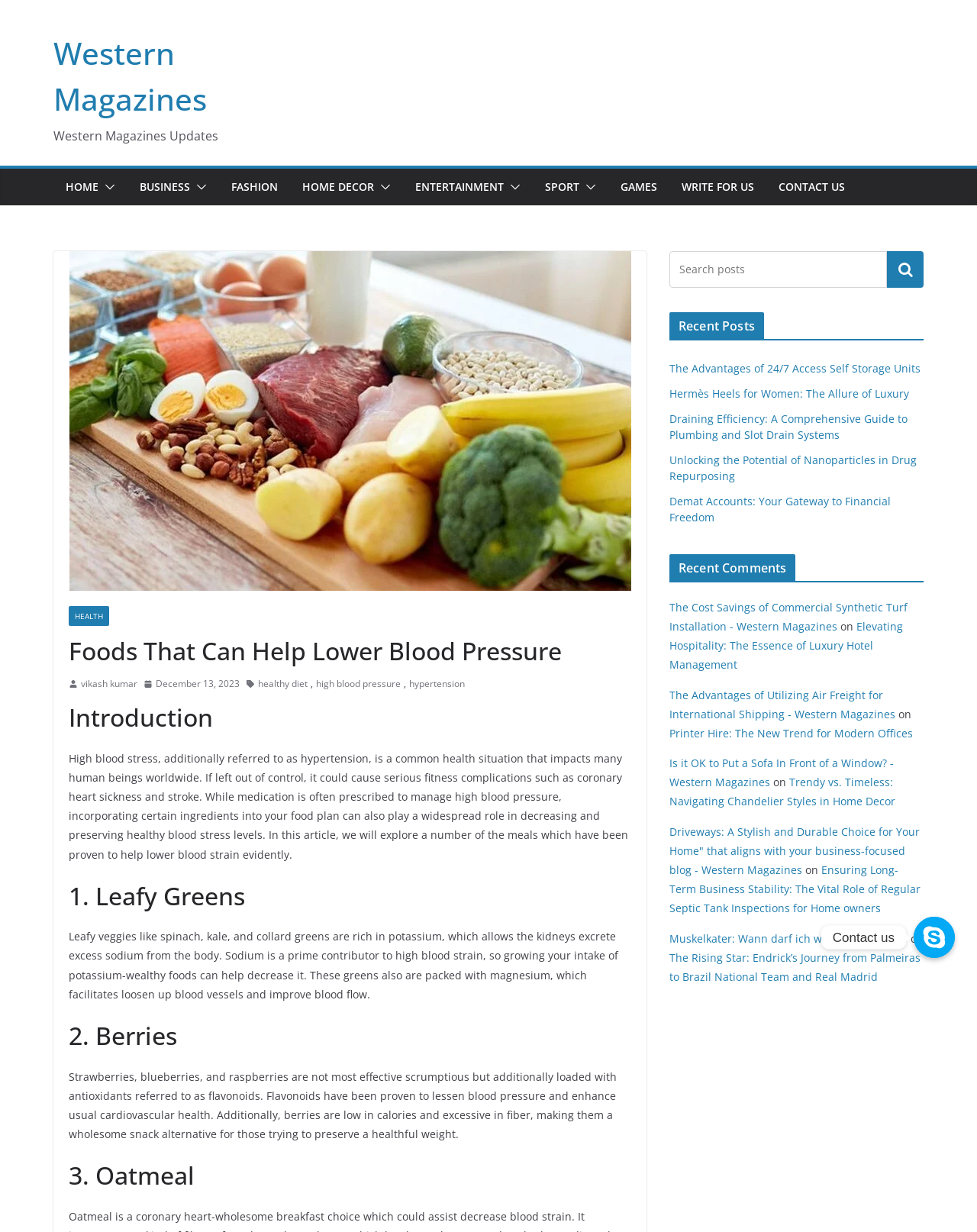Find the bounding box coordinates of the clickable area that will achieve the following instruction: "Search for something".

[0.908, 0.204, 0.945, 0.234]